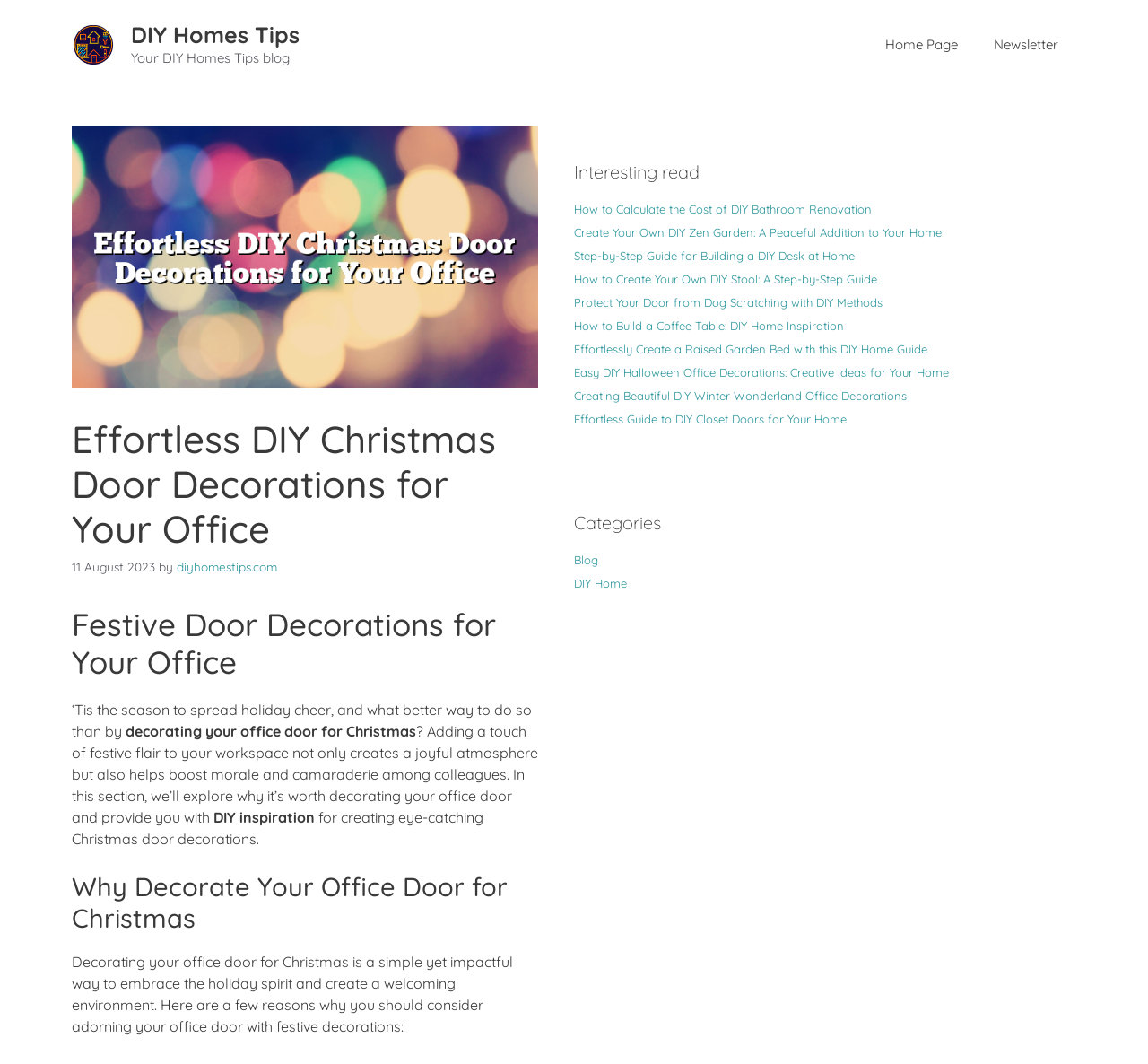What is the name of the blog?
Refer to the image and answer the question using a single word or phrase.

DIY Homes Tips